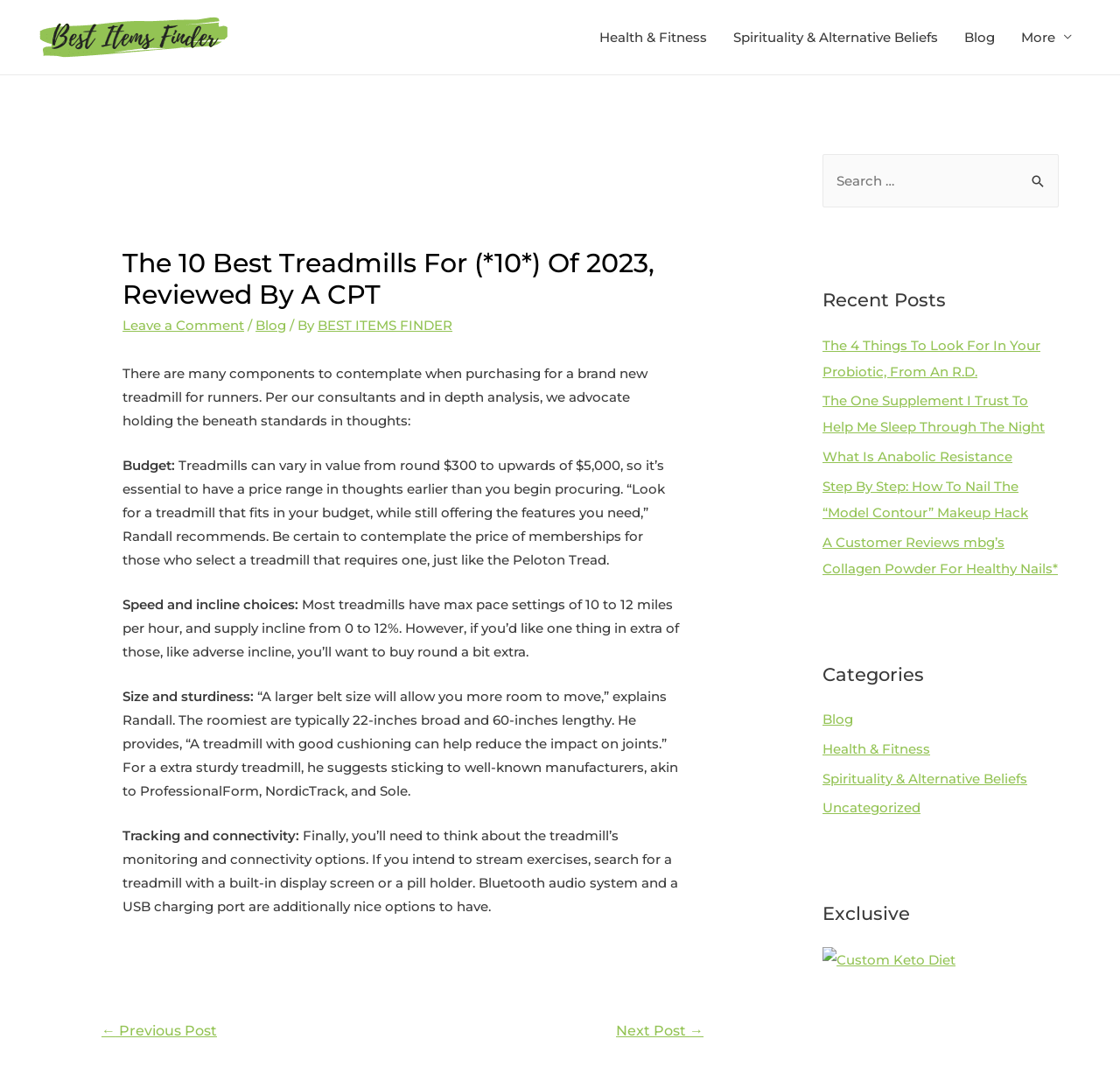Find the bounding box coordinates of the clickable area that will achieve the following instruction: "Click on the 'Best Items Finder' link".

[0.031, 0.025, 0.207, 0.041]